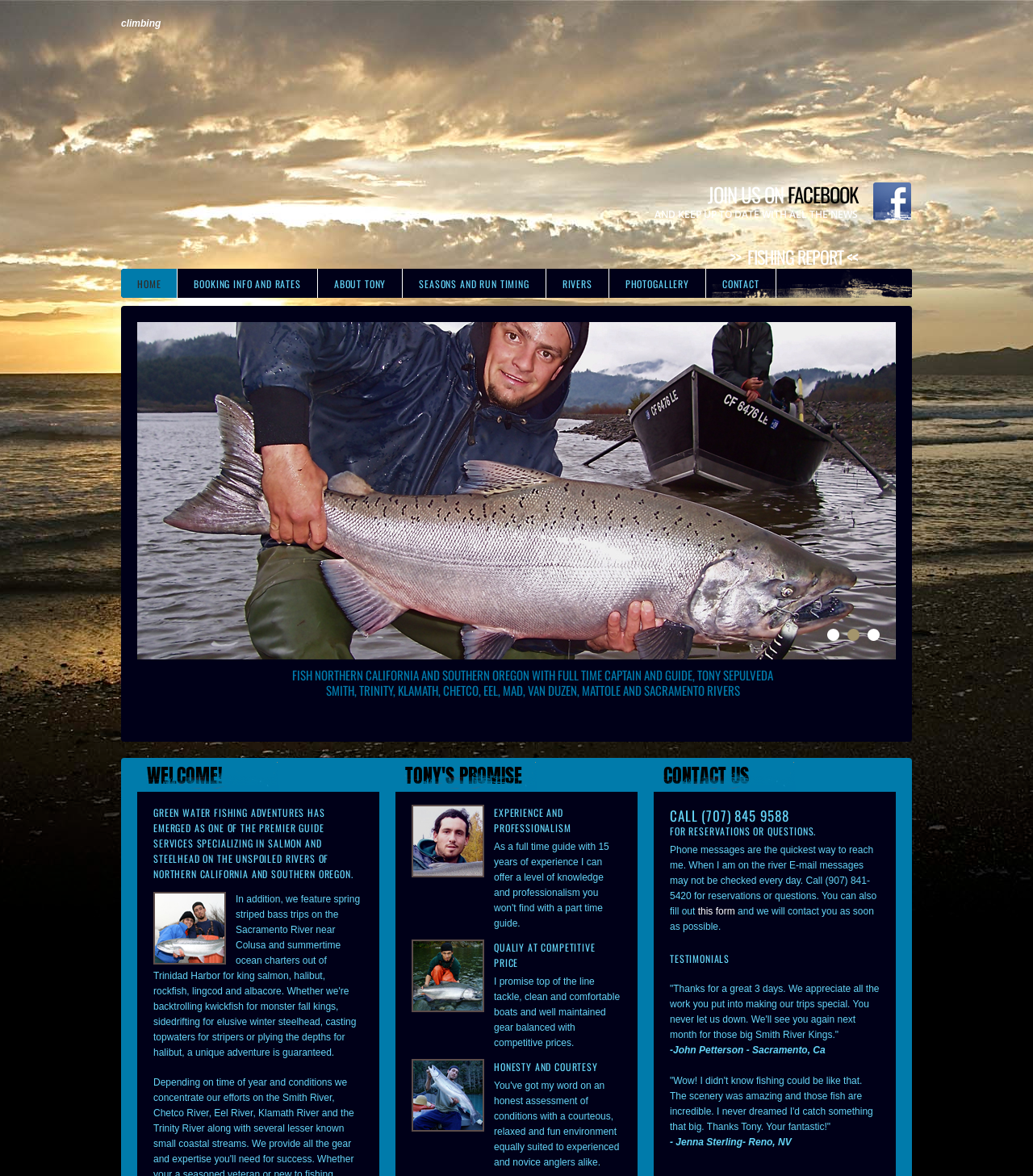Identify the bounding box coordinates of the area you need to click to perform the following instruction: "Click on the 'HOME' link".

[0.117, 0.229, 0.171, 0.253]